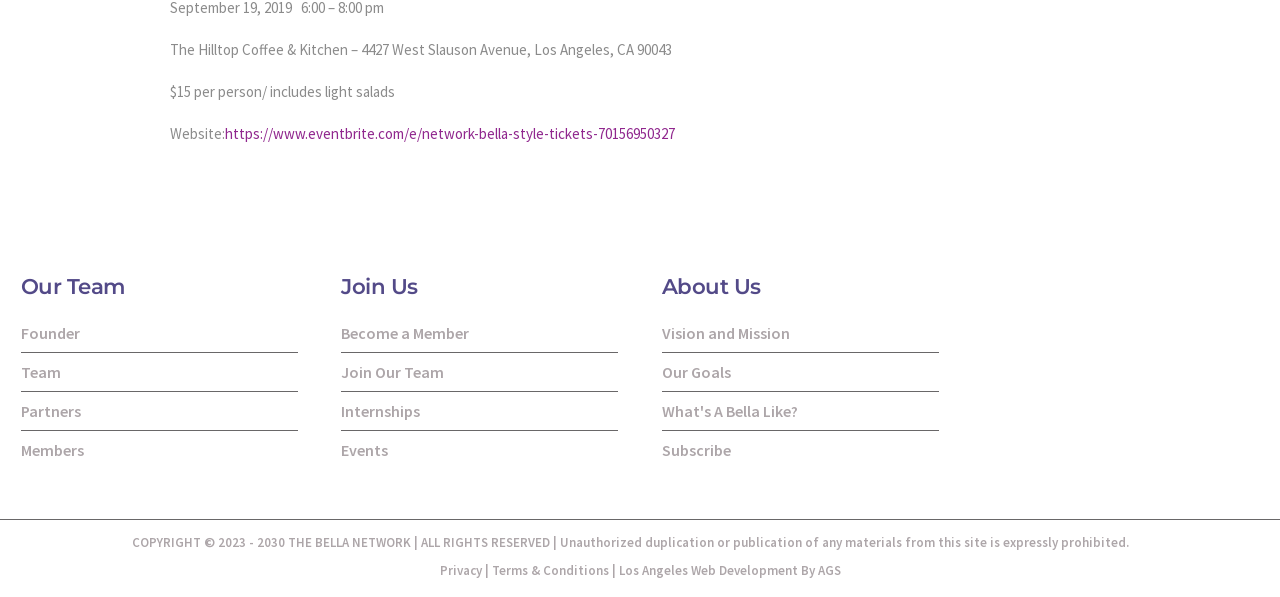Determine the bounding box of the UI element mentioned here: "https://www.eventbrite.com/e/network-bella-style-tickets-70156950327". The coordinates must be in the format [left, top, right, bottom] with values ranging from 0 to 1.

[0.176, 0.208, 0.527, 0.24]